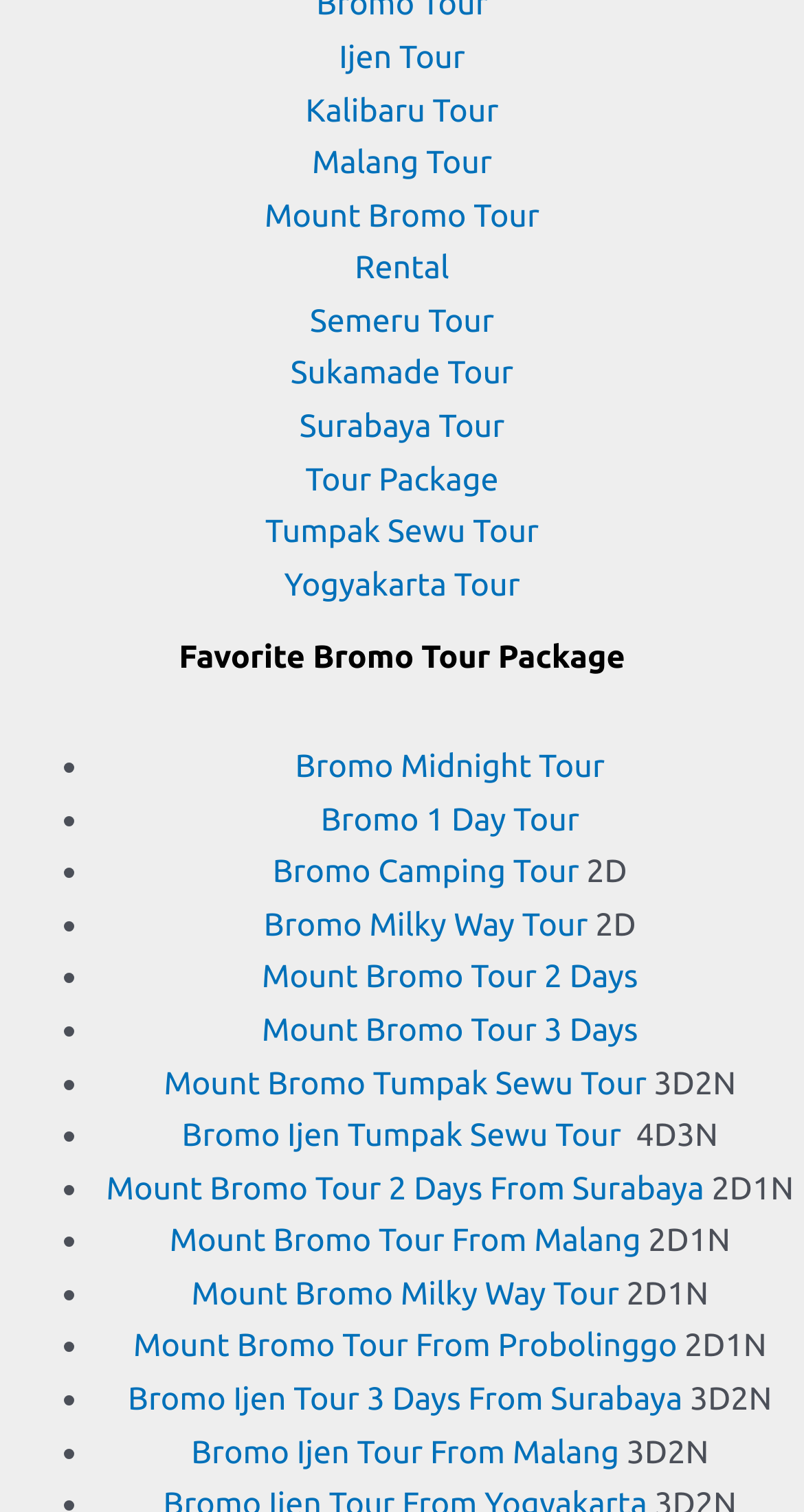Please locate the bounding box coordinates of the element that should be clicked to achieve the given instruction: "View Bromo Tour Package".

[0.389, 0.423, 0.778, 0.446]